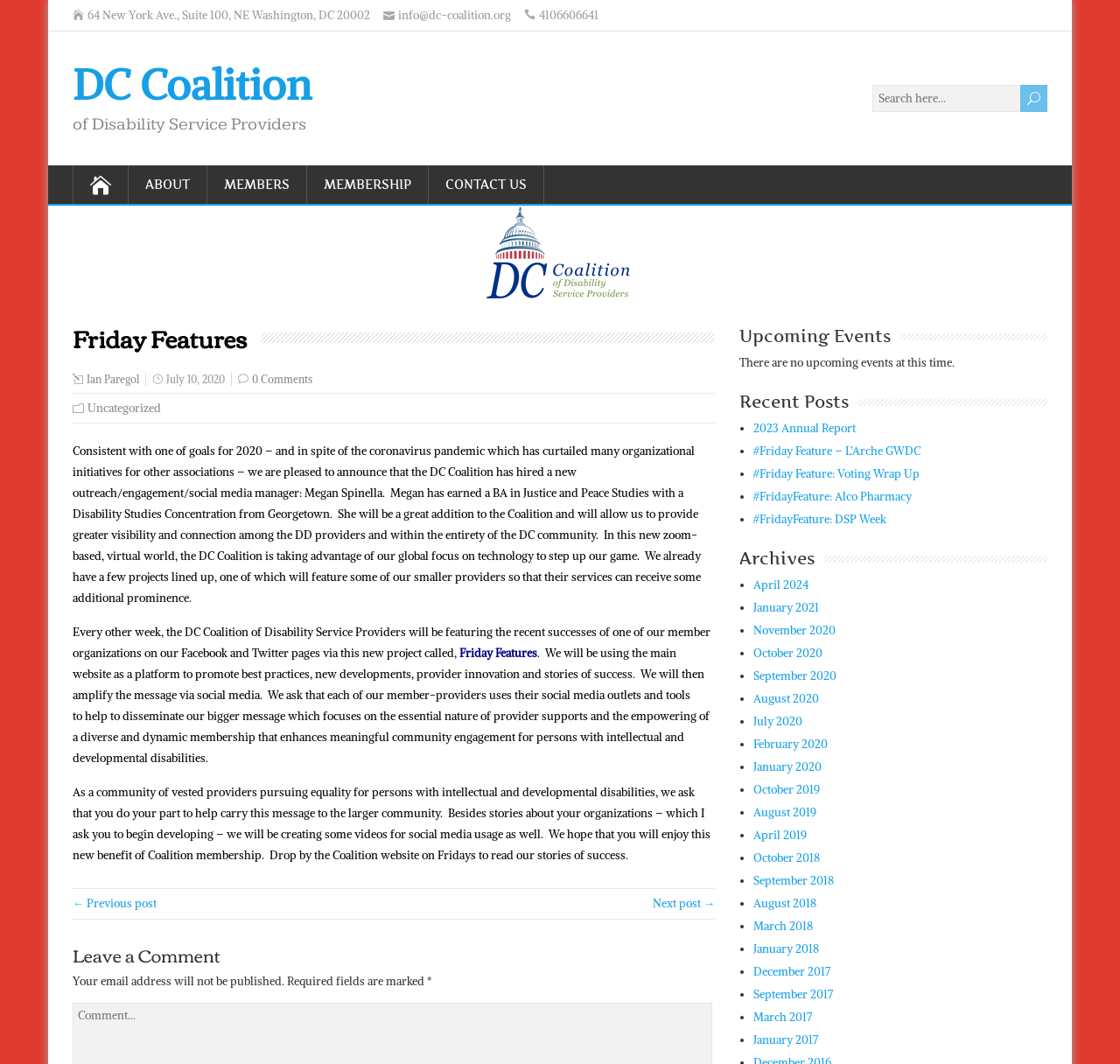Find the bounding box coordinates for the area you need to click to carry out the instruction: "Leave a comment". The coordinates should be four float numbers between 0 and 1, indicated as [left, top, right, bottom].

[0.065, 0.889, 0.638, 0.907]